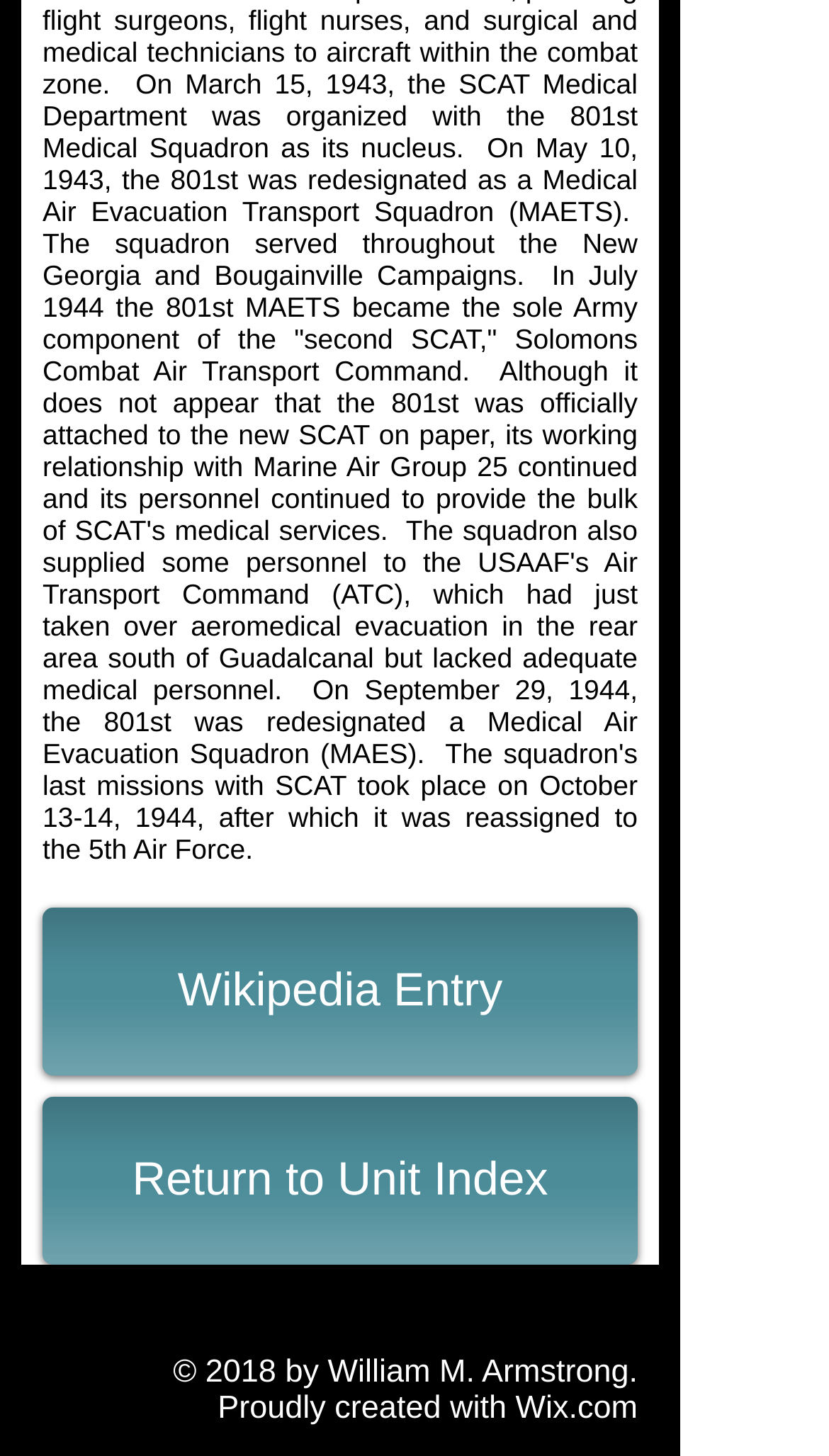Bounding box coordinates must be specified in the format (top-left x, top-left y, bottom-right x, bottom-right y). All values should be floating point numbers between 0 and 1. What are the bounding box coordinates of the UI element described as: Wix.com

[0.622, 0.955, 0.769, 0.98]